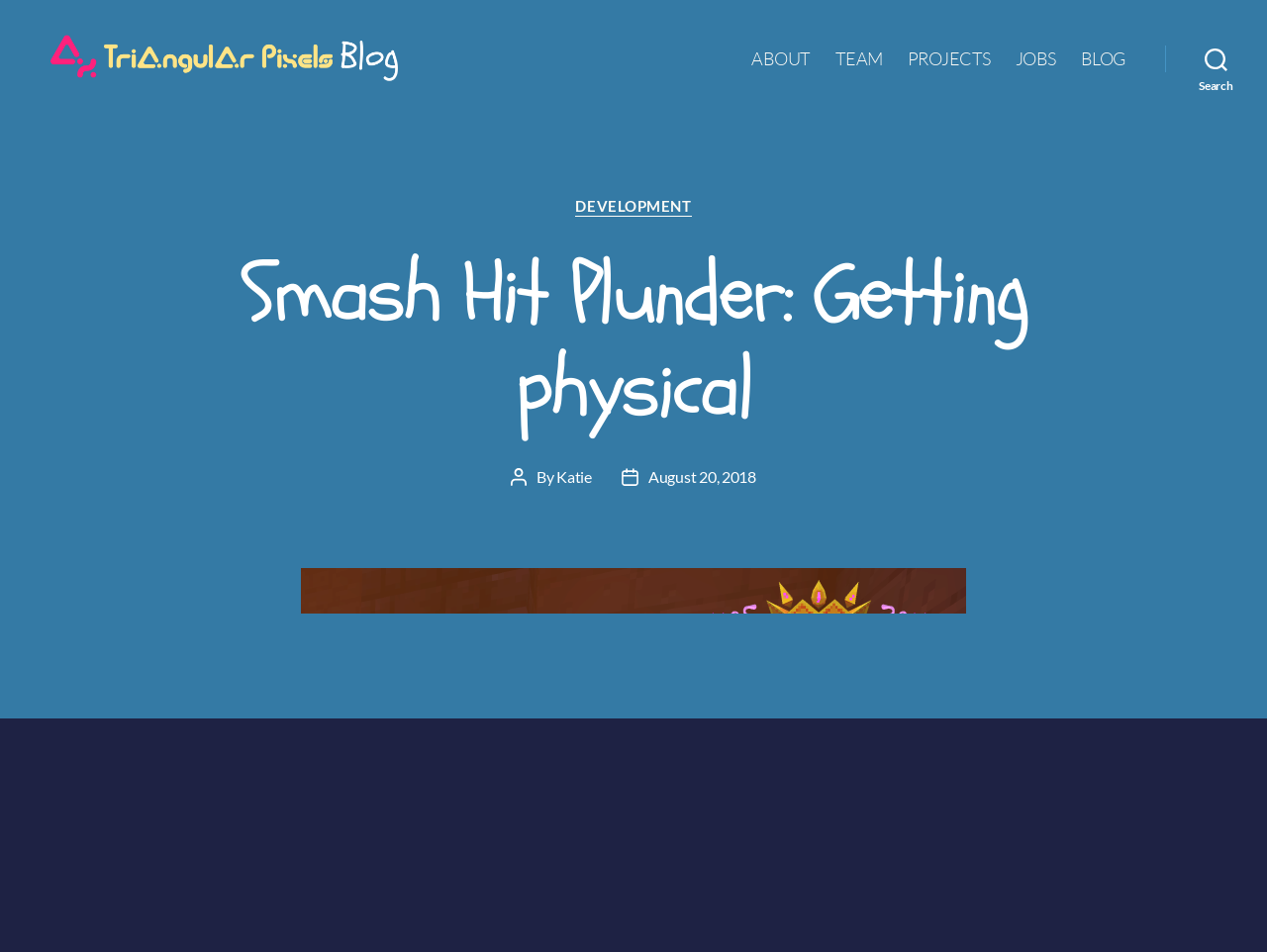Please locate the bounding box coordinates of the element's region that needs to be clicked to follow the instruction: "search". The bounding box coordinates should be provided as four float numbers between 0 and 1, i.e., [left, top, right, bottom].

[0.92, 0.053, 1.0, 0.099]